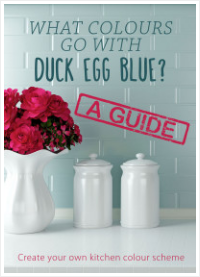What is the color of the roses?
Based on the image, respond with a single word or phrase.

Vibrant pink